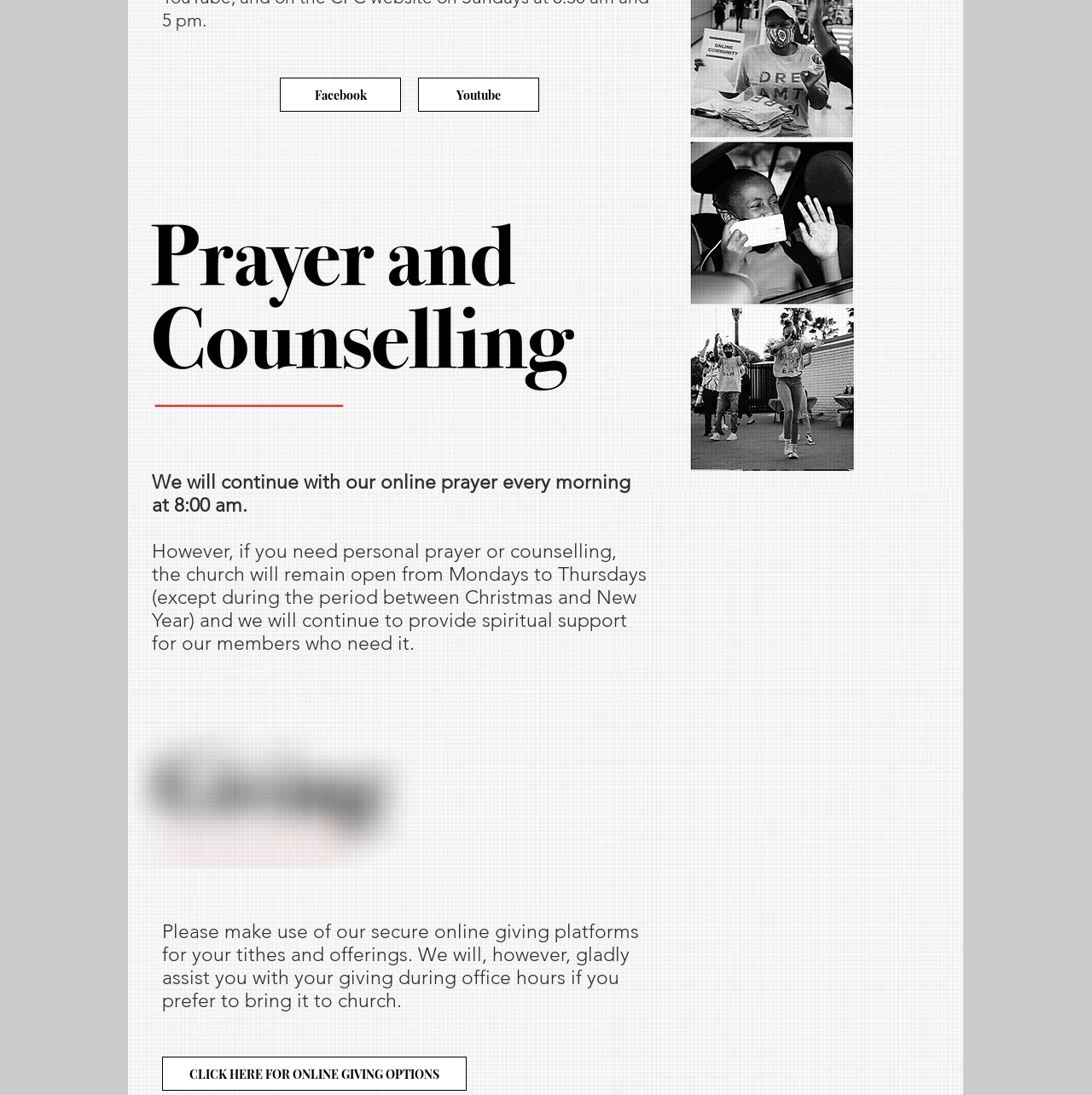Please look at the image and answer the question with a detailed explanation: What is the time of online prayer every morning?

According to the StaticText element, 'We will continue with our online prayer every morning at 8:00 am.', the time of online prayer every morning is 8:00 am.